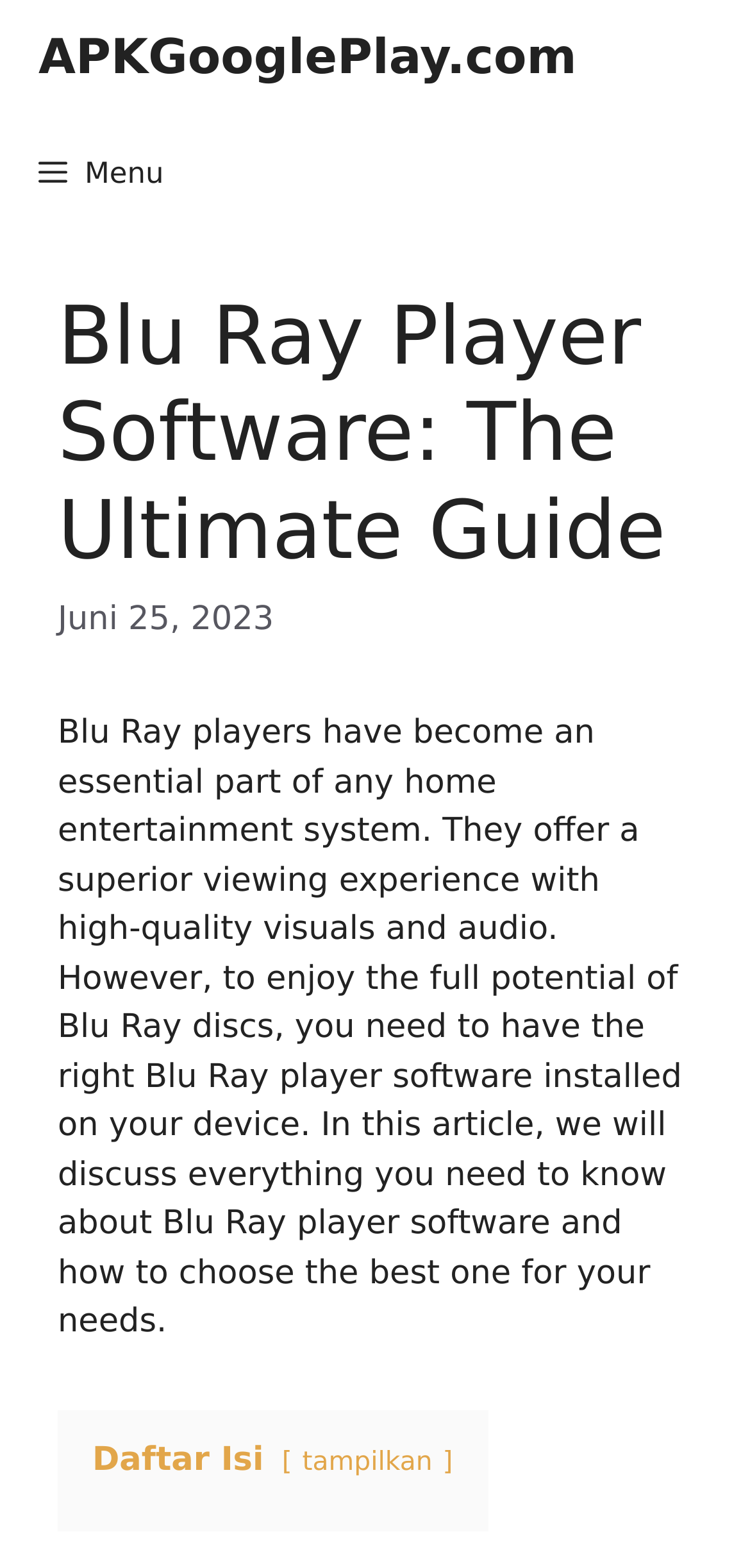Identify the bounding box for the described UI element. Provide the coordinates in (top-left x, top-left y, bottom-right x, bottom-right y) format with values ranging from 0 to 1: APKGooglePlay.com

[0.051, 0.0, 0.769, 0.074]